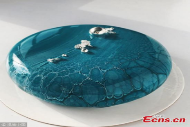Using the information in the image, give a detailed answer to the following question: What is the shape of the cake?

The cake is described as having a round shape, which is evident from its appearance on the minimalist white plate.